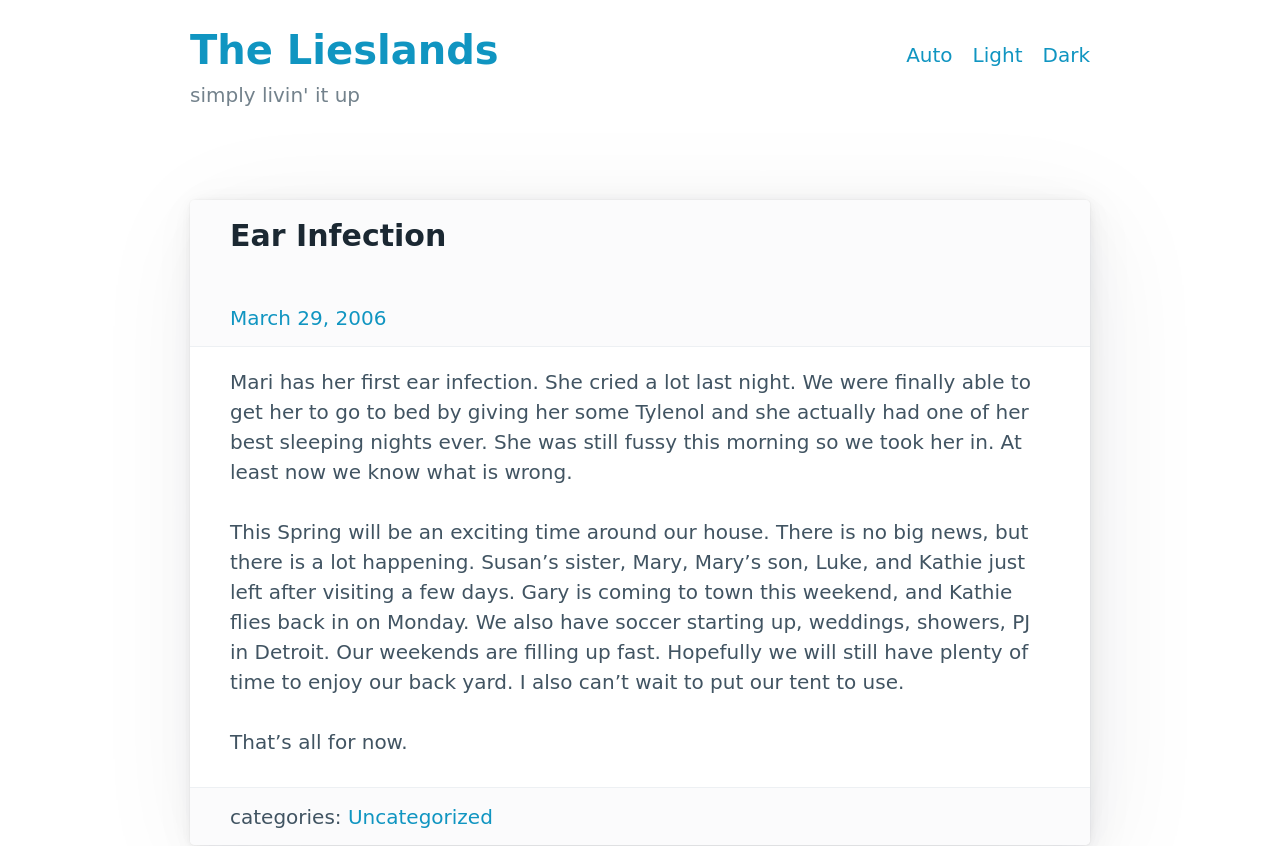What is Mari's current health issue?
Please interpret the details in the image and answer the question thoroughly.

Based on the article content, Mari has her first ear infection, which is mentioned in the heading 'Ear Infection' and also described in the text as the reason for her crying and fussiness.